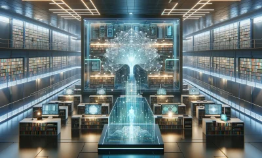Please give a one-word or short phrase response to the following question: 
What type of workstations are equipped with glowing screens?

High-tech workstations